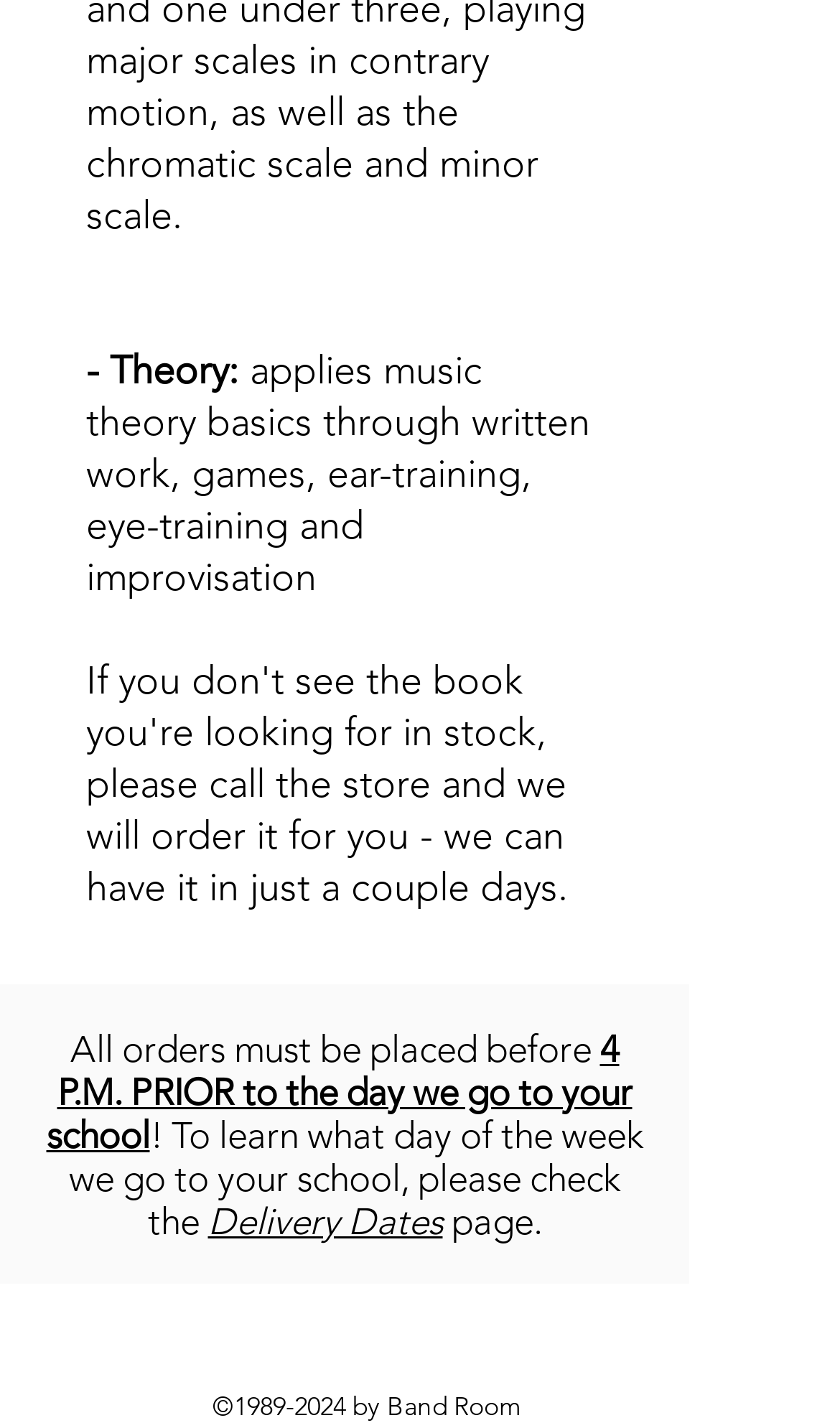What is the deadline for placing orders?
Use the image to give a comprehensive and detailed response to the question.

The question is asking about the deadline for placing orders, and the answer can be found in the StaticText elements with the text 'All orders must be placed before' and '4 P.M. PRIOR to the day we go to your school' in the middle of the webpage.